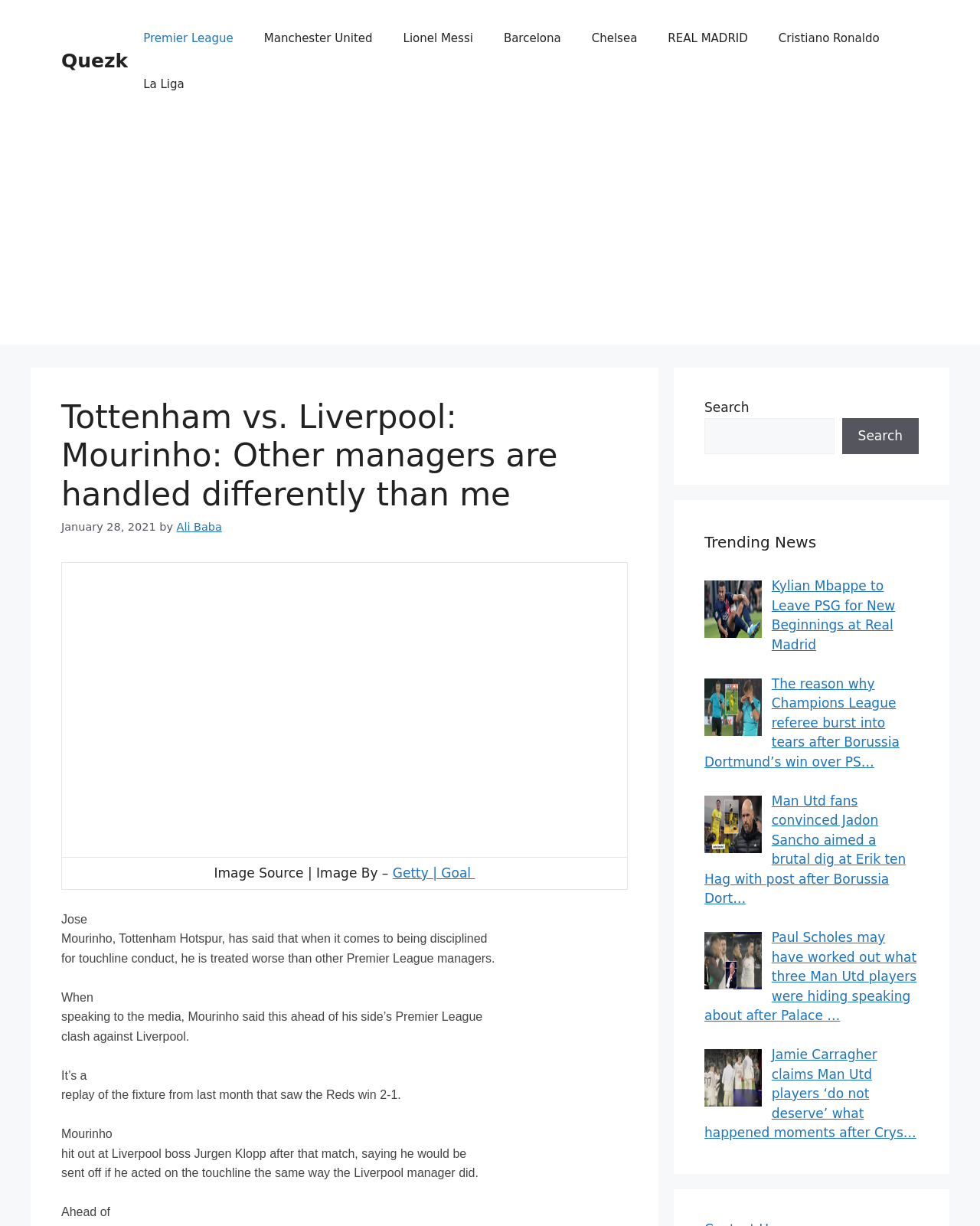Please provide the bounding box coordinate of the region that matches the element description: Quezk. Coordinates should be in the format (top-left x, top-left y, bottom-right x, bottom-right y) and all values should be between 0 and 1.

[0.062, 0.031, 0.131, 0.049]